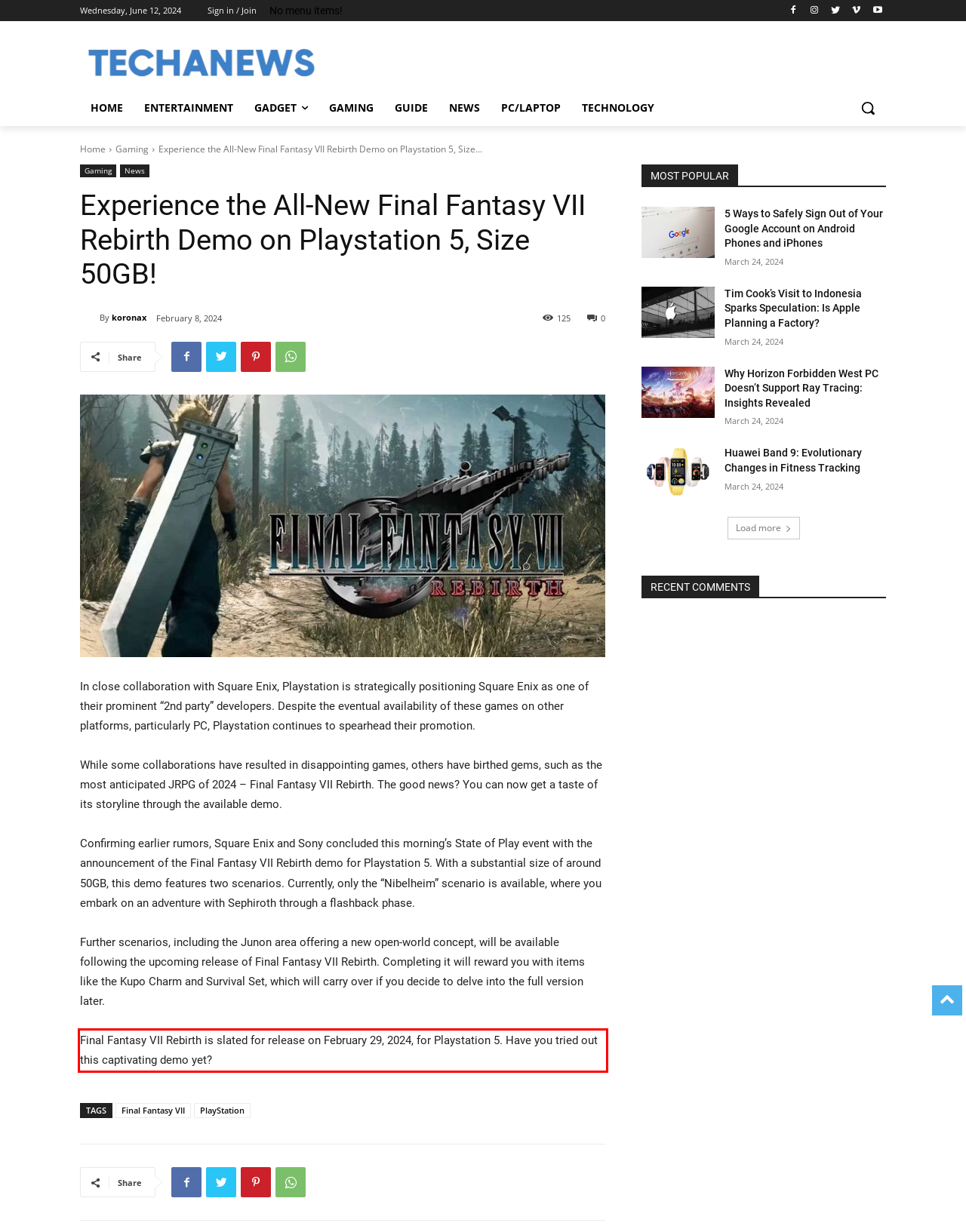Please look at the webpage screenshot and extract the text enclosed by the red bounding box.

Final Fantasy VII Rebirth is slated for release on February 29, 2024, for Playstation 5. Have you tried out this captivating demo yet?